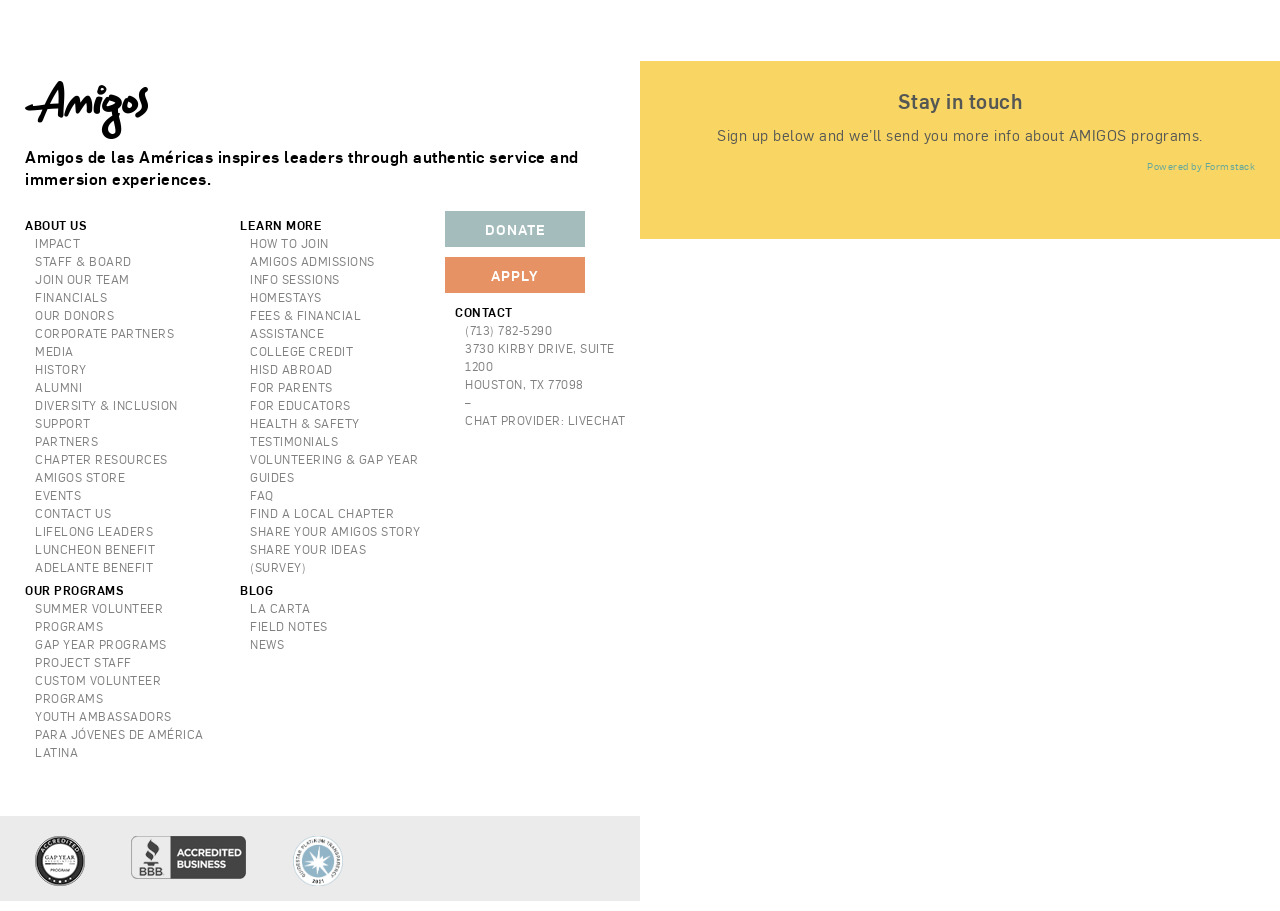Please identify the bounding box coordinates of the element on the webpage that should be clicked to follow this instruction: "Explore the impact of Amigos". The bounding box coordinates should be given as four float numbers between 0 and 1, formatted as [left, top, right, bottom].

[0.027, 0.257, 0.164, 0.277]